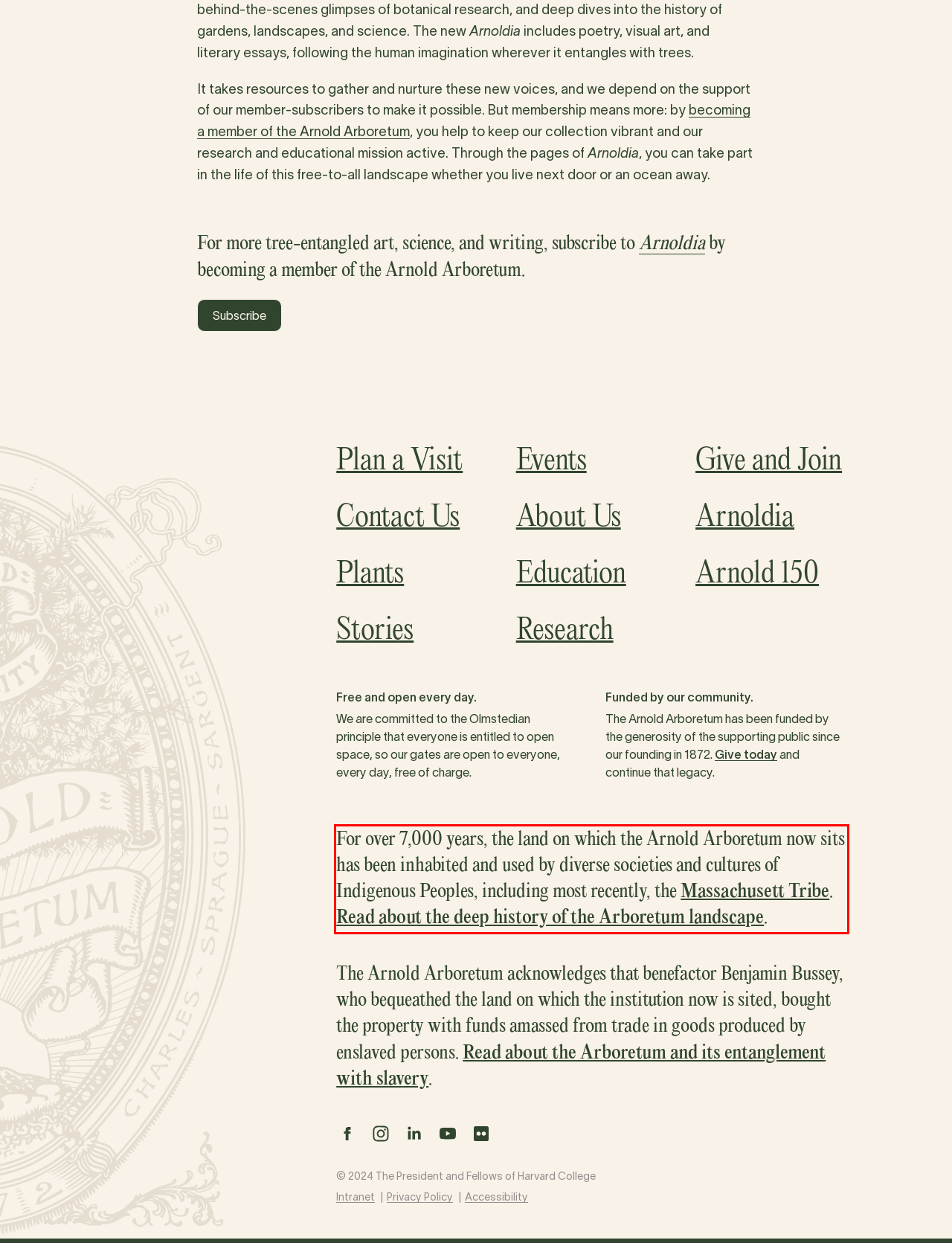You have a webpage screenshot with a red rectangle surrounding a UI element. Extract the text content from within this red bounding box.

For over 7,000 years, the land on which the Arnold Arboretum now sits has been inhabited and used by diverse societies and cultures of Indigenous Peoples, including most recently, the Massachusett Tribe. Read about the deep history of the Arboretum landscape.